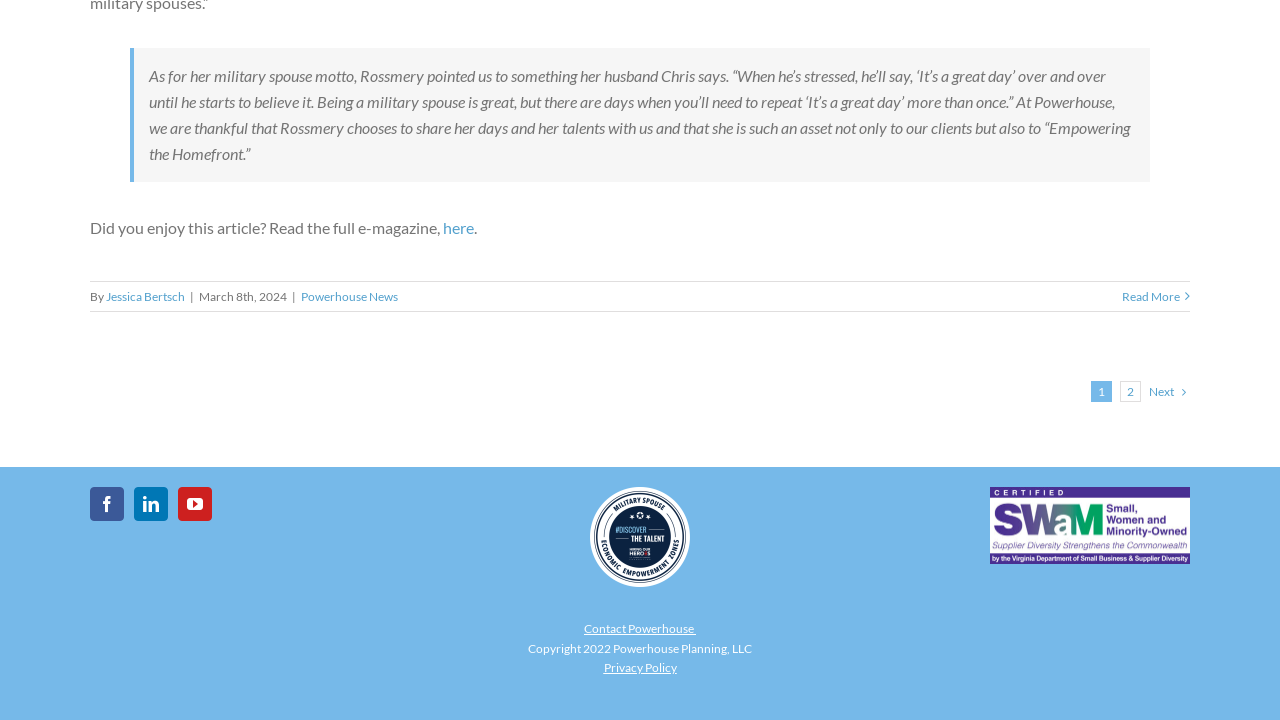Please specify the bounding box coordinates of the clickable section necessary to execute the following command: "Click the 'Home' link".

None